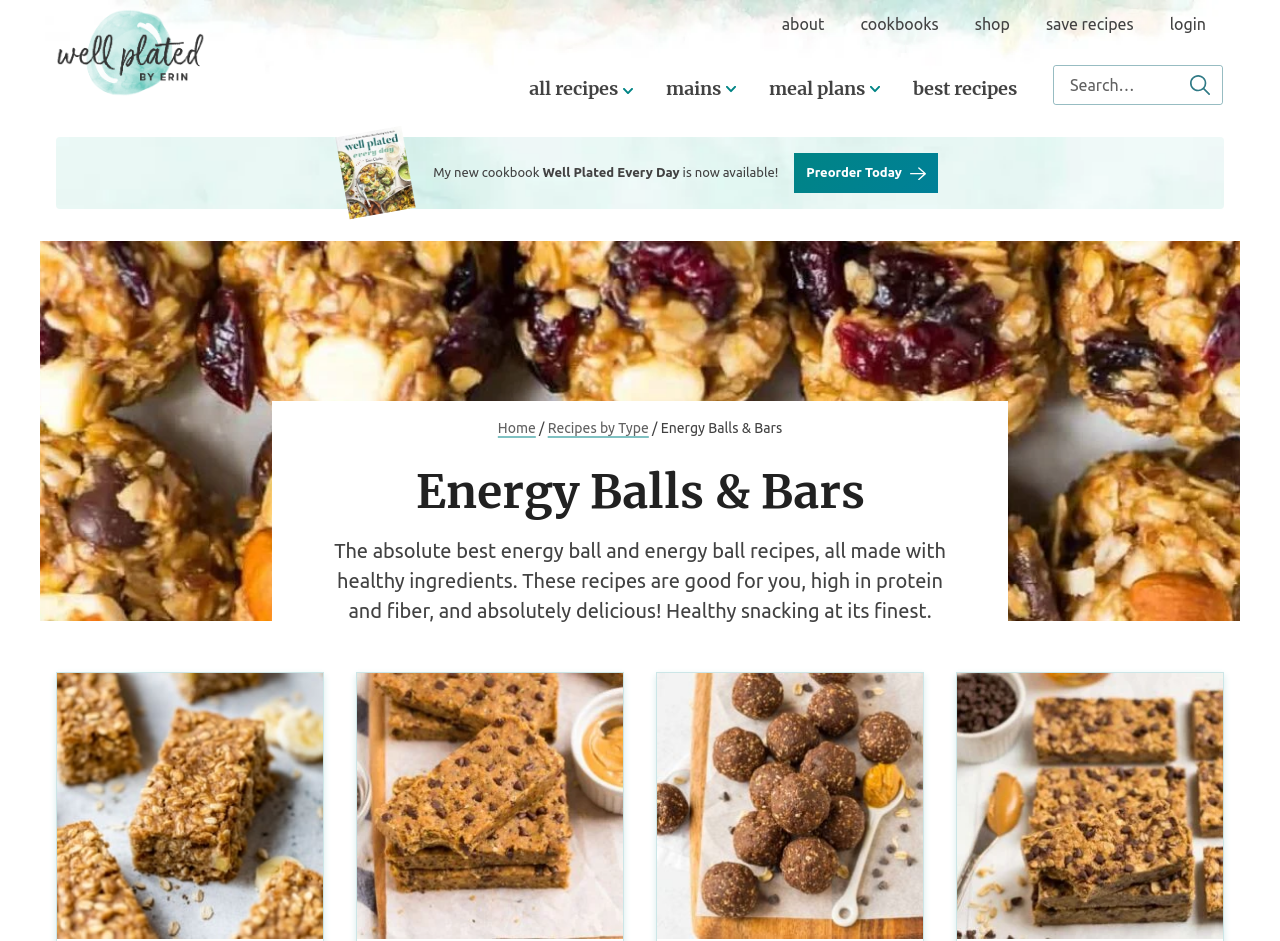Please pinpoint the bounding box coordinates for the region I should click to adhere to this instruction: "View all recipes".

[0.399, 0.069, 0.505, 0.12]